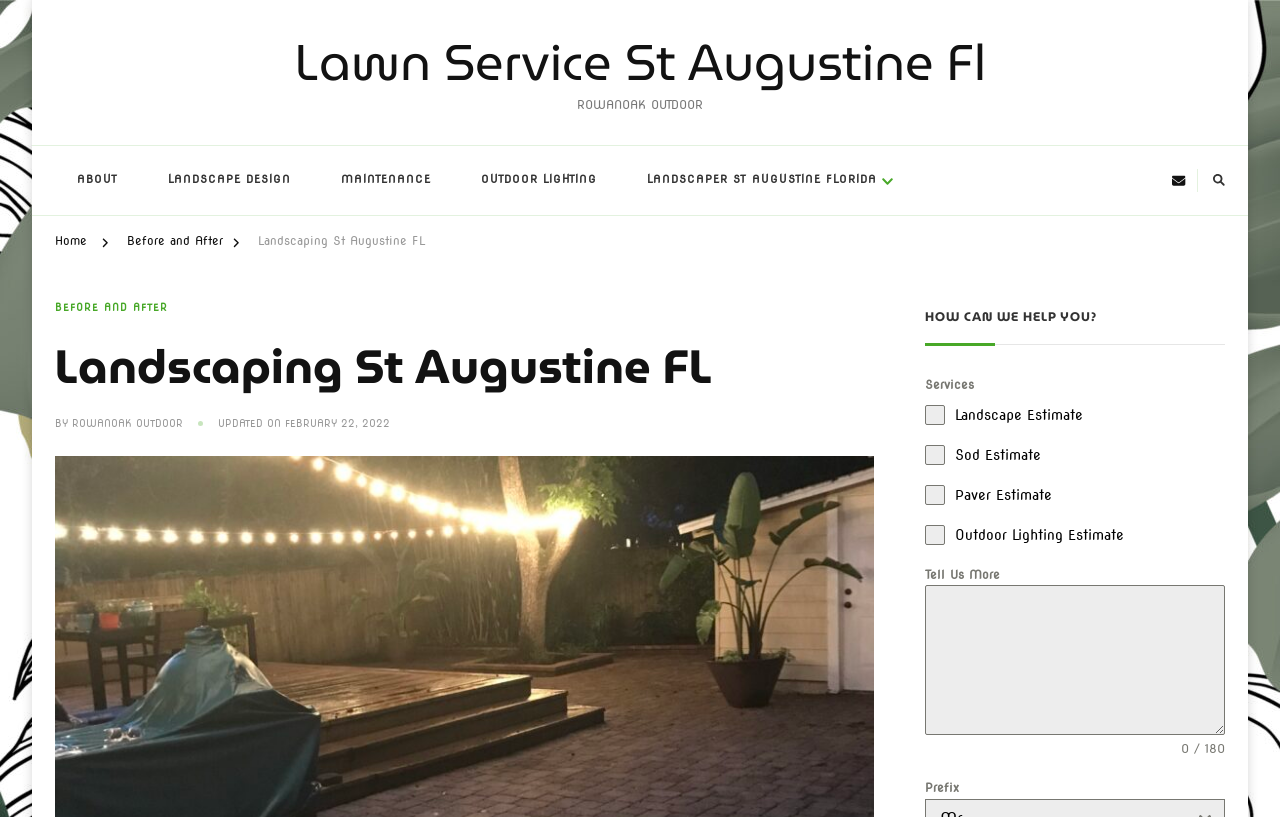Using the element description: "Rowanoak Outdoor", determine the bounding box coordinates. The coordinates should be in the format [left, top, right, bottom], with values between 0 and 1.

[0.056, 0.51, 0.143, 0.528]